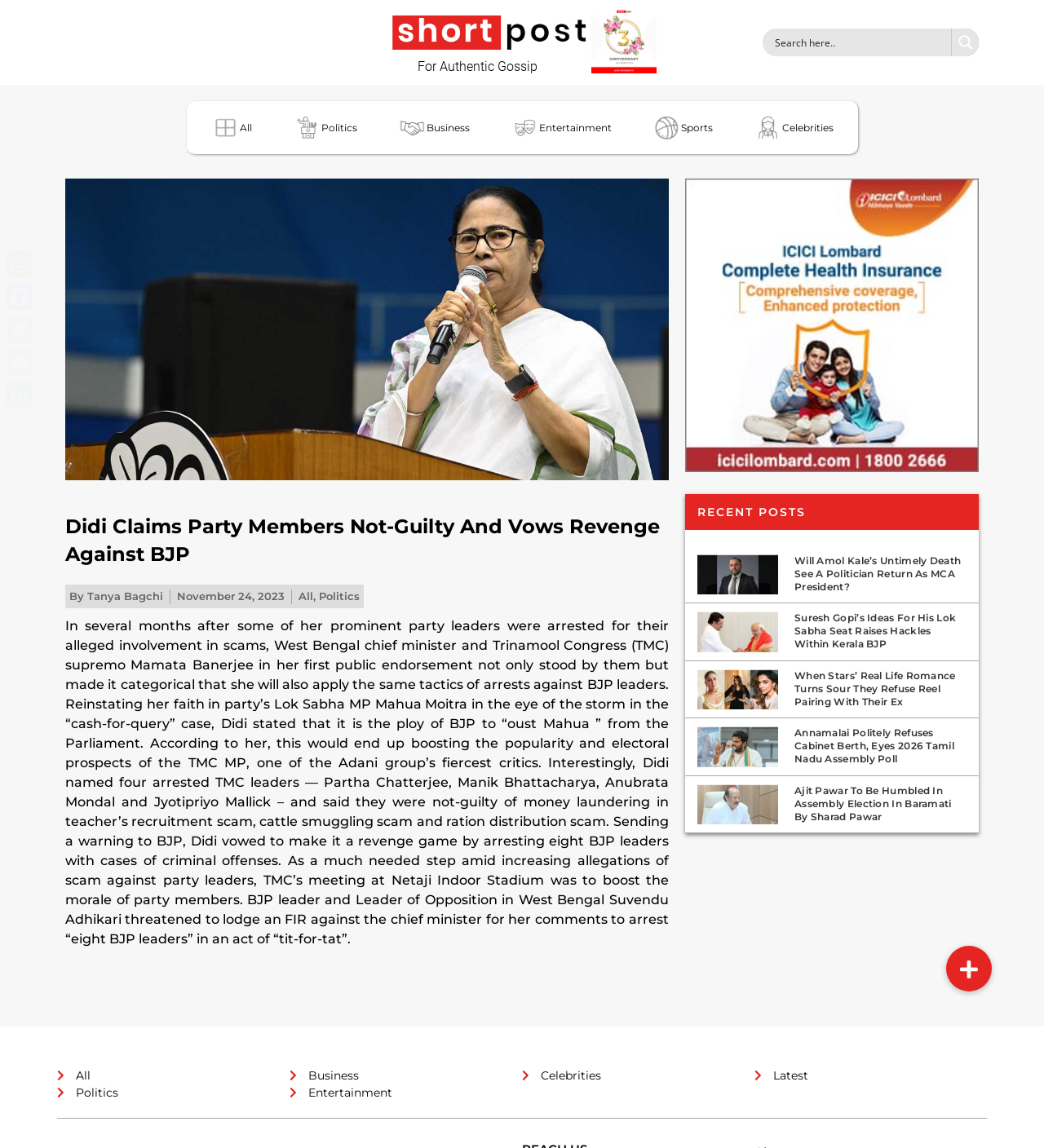Pinpoint the bounding box coordinates of the clickable area needed to execute the instruction: "Share on WhatsApp". The coordinates should be specified as four float numbers between 0 and 1, i.e., [left, top, right, bottom].

[0.003, 0.216, 0.034, 0.244]